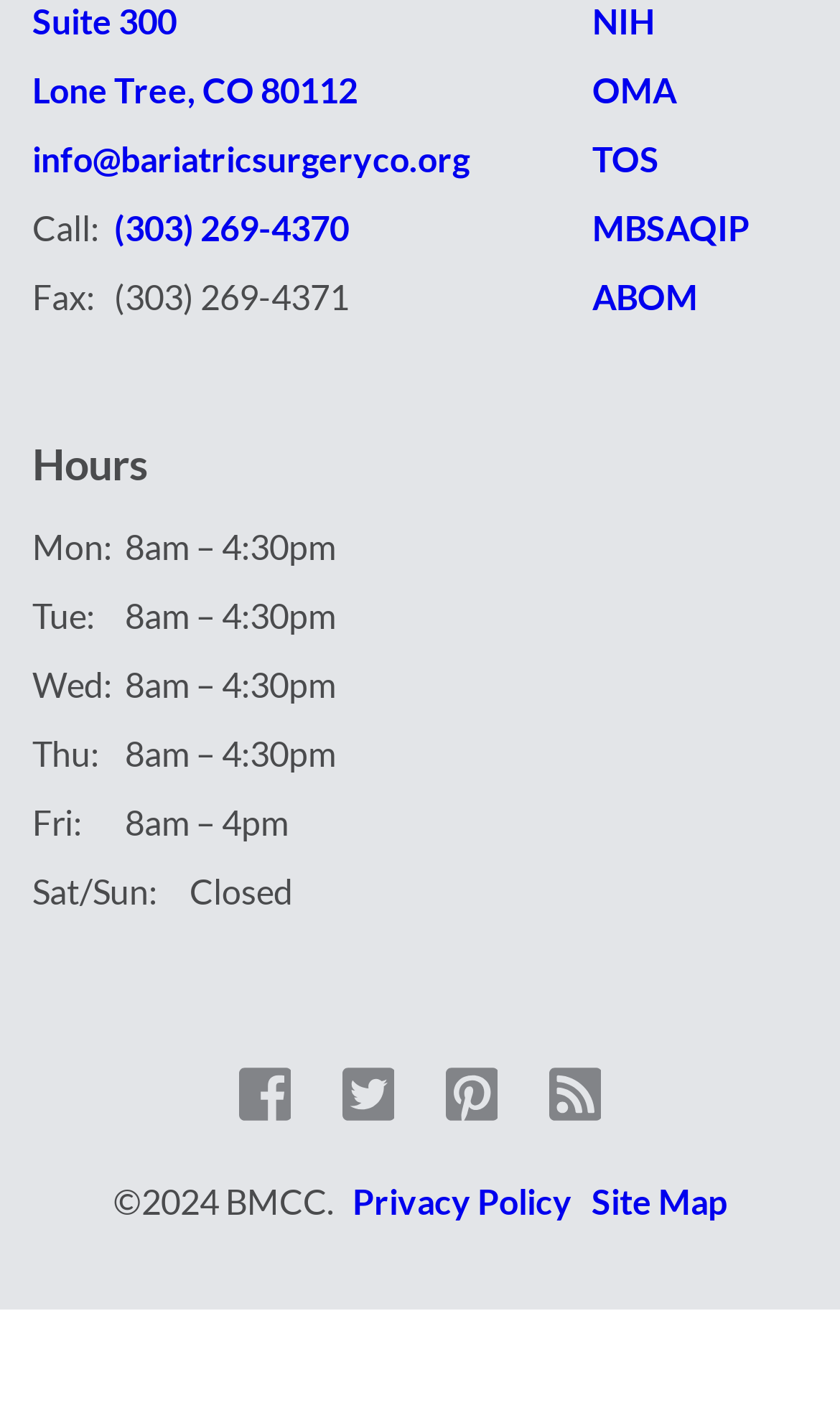Determine the bounding box coordinates of the clickable region to follow the instruction: "view conventions".

None